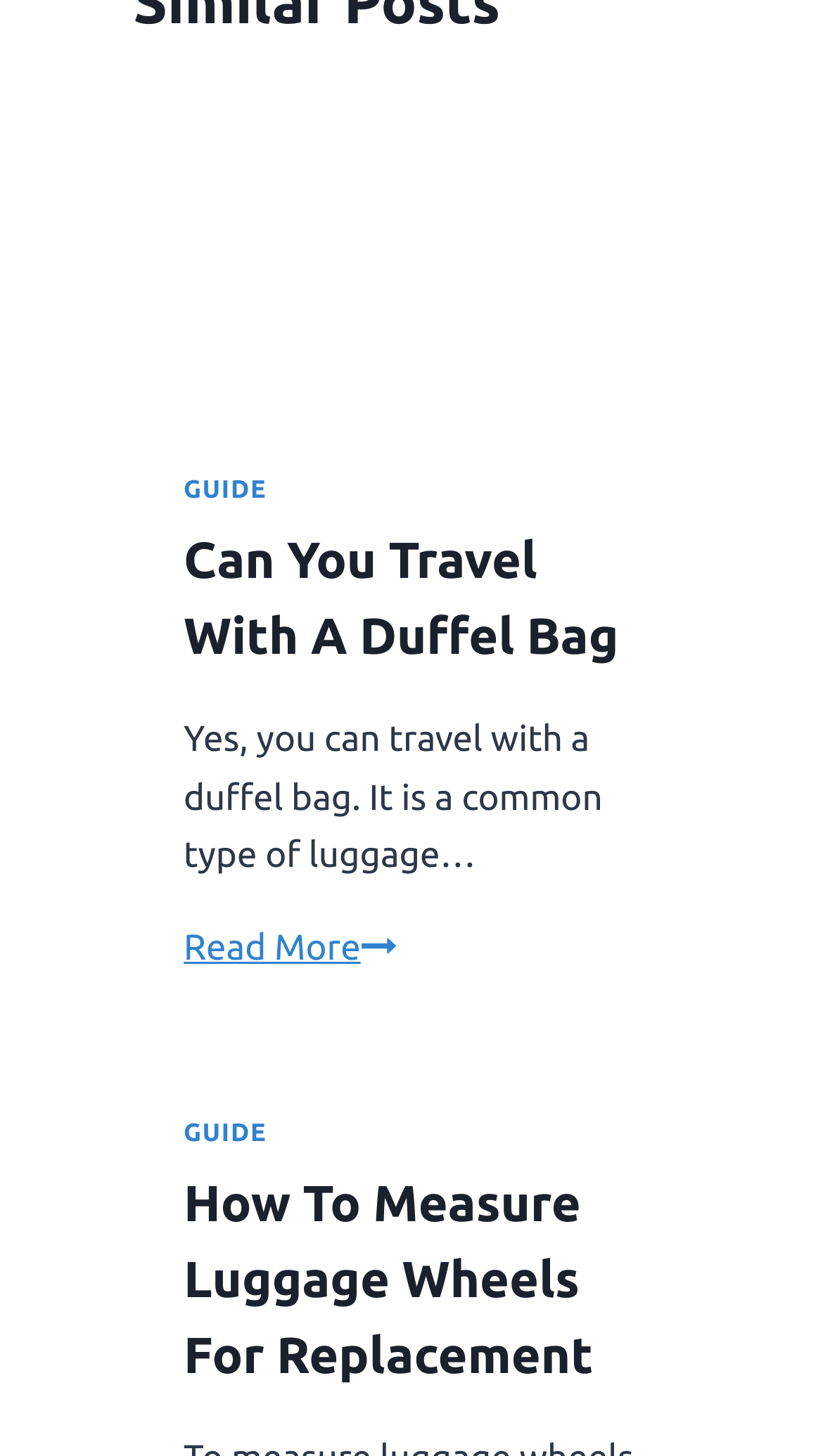What type of luggage is mentioned in the first article?
Please provide a detailed and comprehensive answer to the question.

The first article on the webpage mentions 'duffel bag' as a type of luggage, and it discusses whether it is possible to travel with a duffel bag.